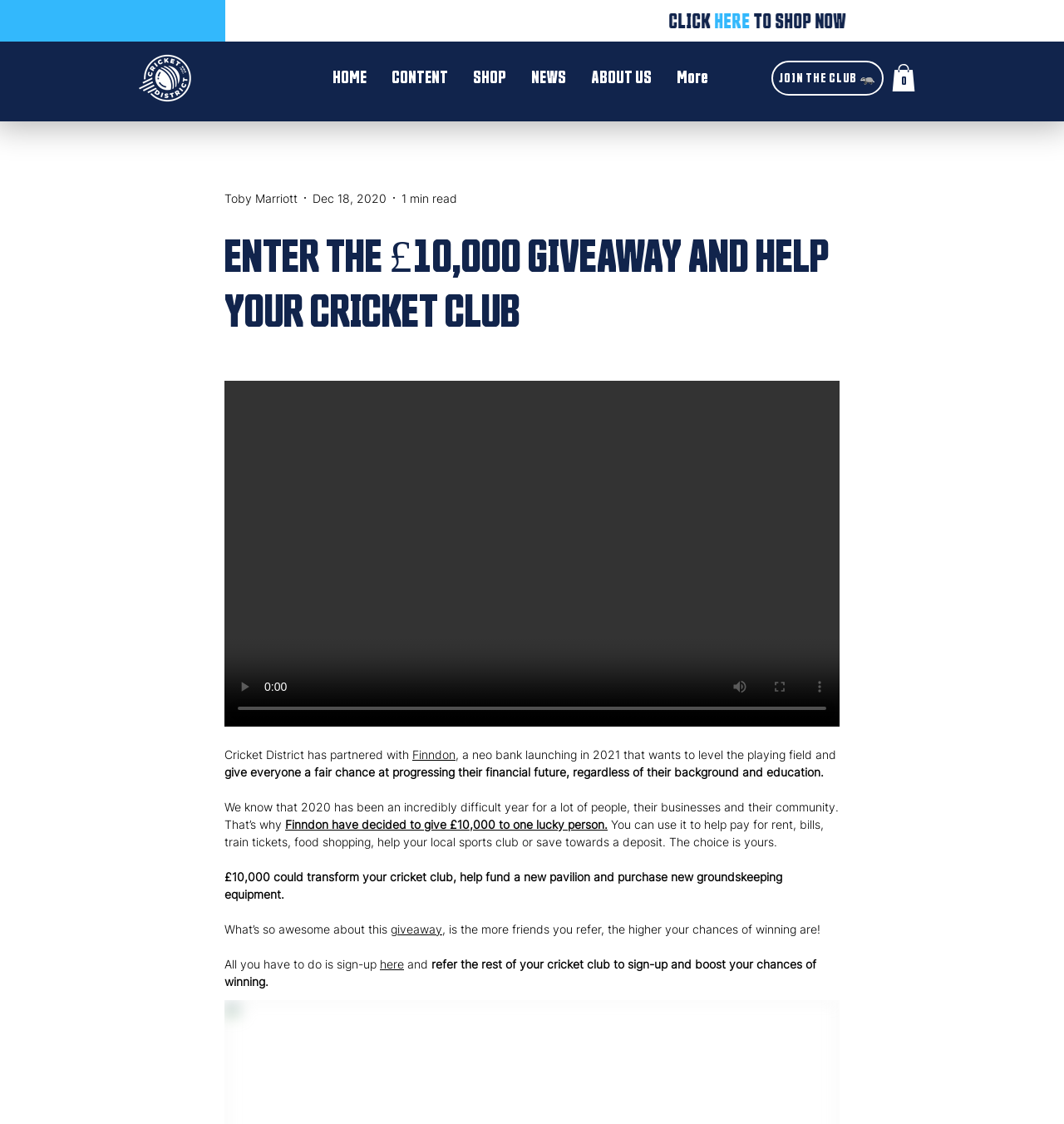Provide the bounding box coordinates of the UI element that matches the description: "NEWS".

[0.503, 0.051, 0.559, 0.088]